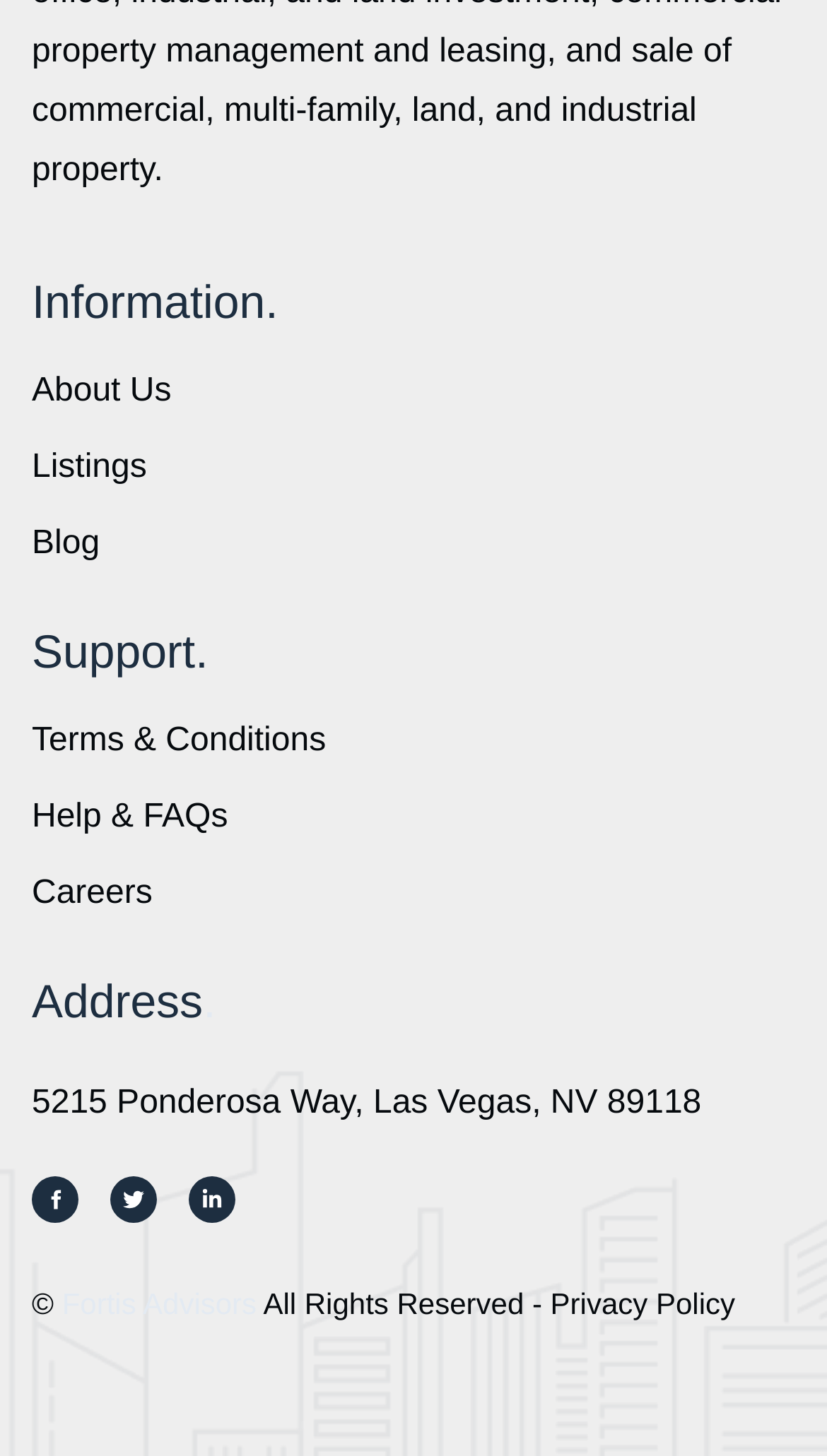Examine the image and give a thorough answer to the following question:
How many social media links are present?

I counted the number of link elements with 'svg' text and an image child element, which are typically used to represent social media icons. There are three such elements, so I concluded that there are three social media links.